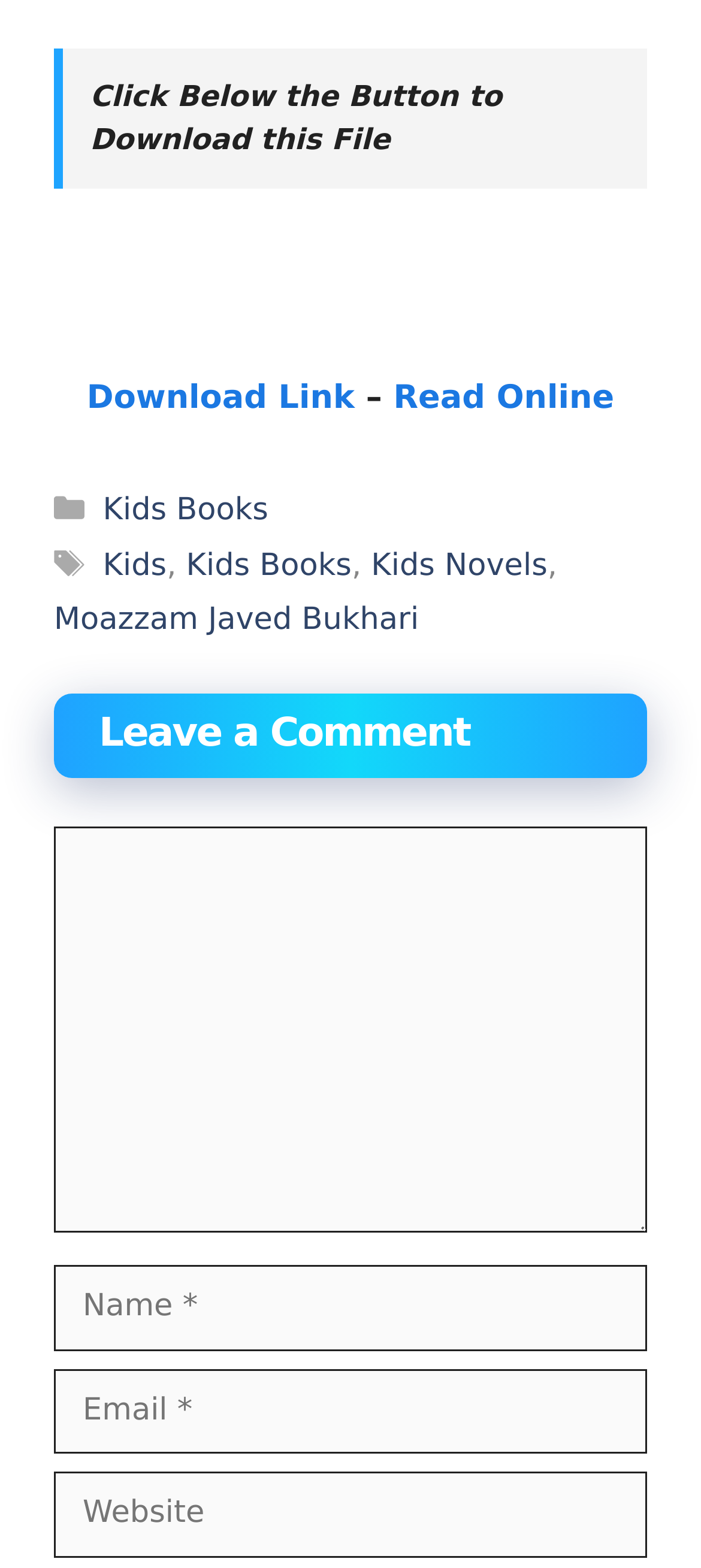Pinpoint the bounding box coordinates of the clickable area needed to execute the instruction: "Type your name". The coordinates should be specified as four float numbers between 0 and 1, i.e., [left, top, right, bottom].

[0.077, 0.807, 0.923, 0.862]